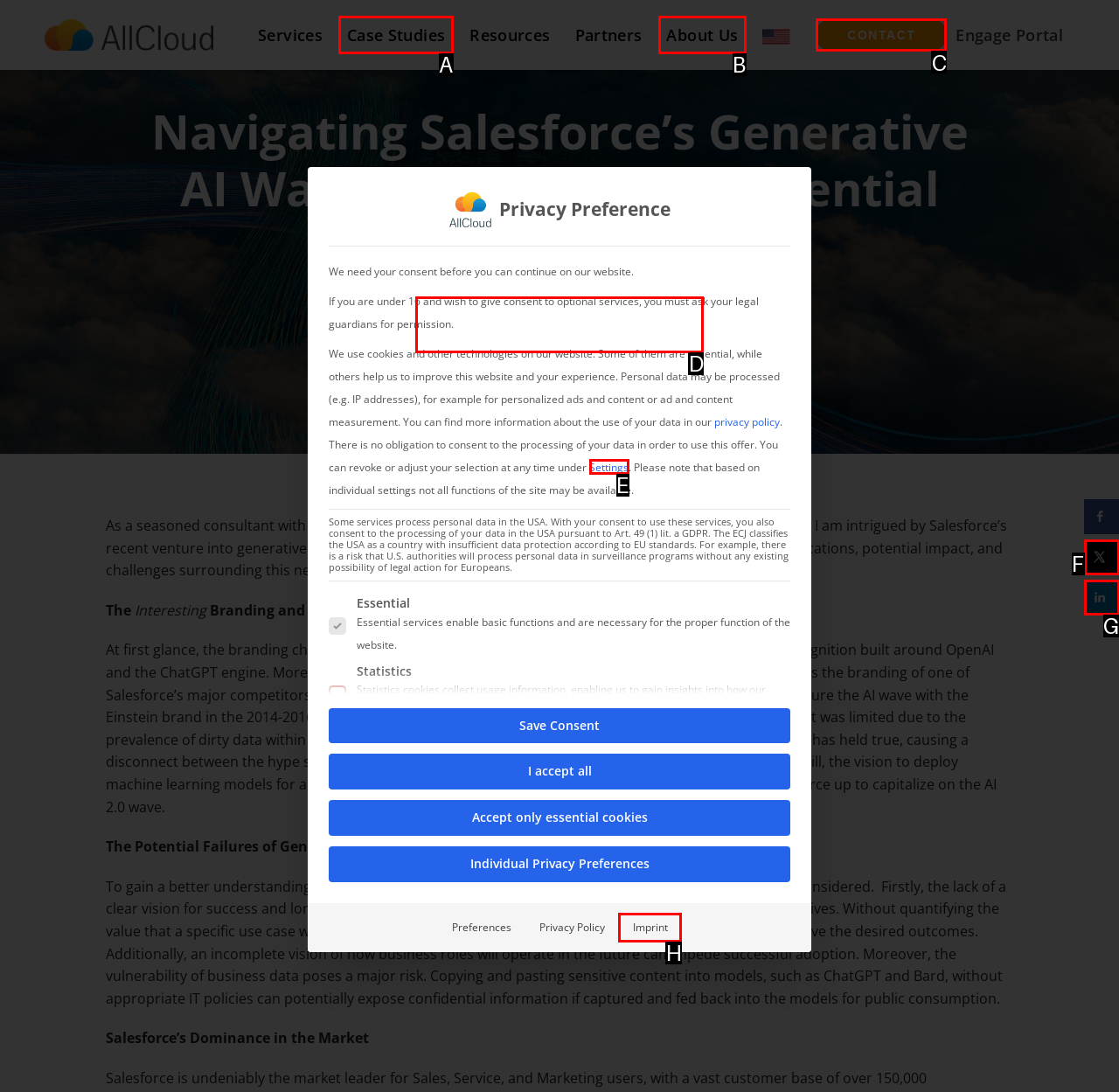Tell me which one HTML element you should click to complete the following task: Contact us
Answer with the option's letter from the given choices directly.

C